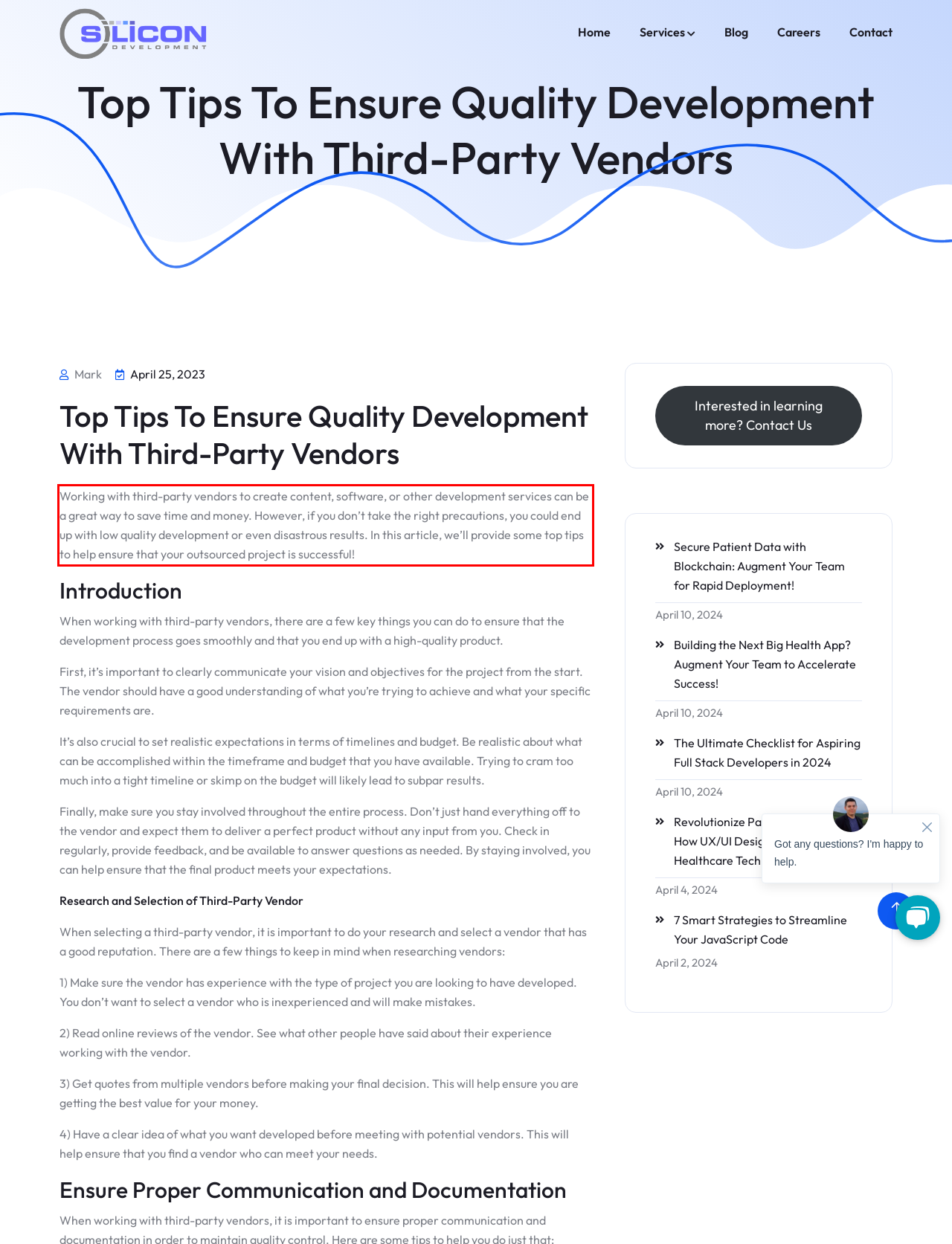Identify the red bounding box in the webpage screenshot and perform OCR to generate the text content enclosed.

Working with third-party vendors to create content, software, or other development services can be a great way to save time and money. However, if you don’t take the right precautions, you could end up with low quality development or even disastrous results. In this article, we’ll provide some top tips to help ensure that your outsourced project is successful!